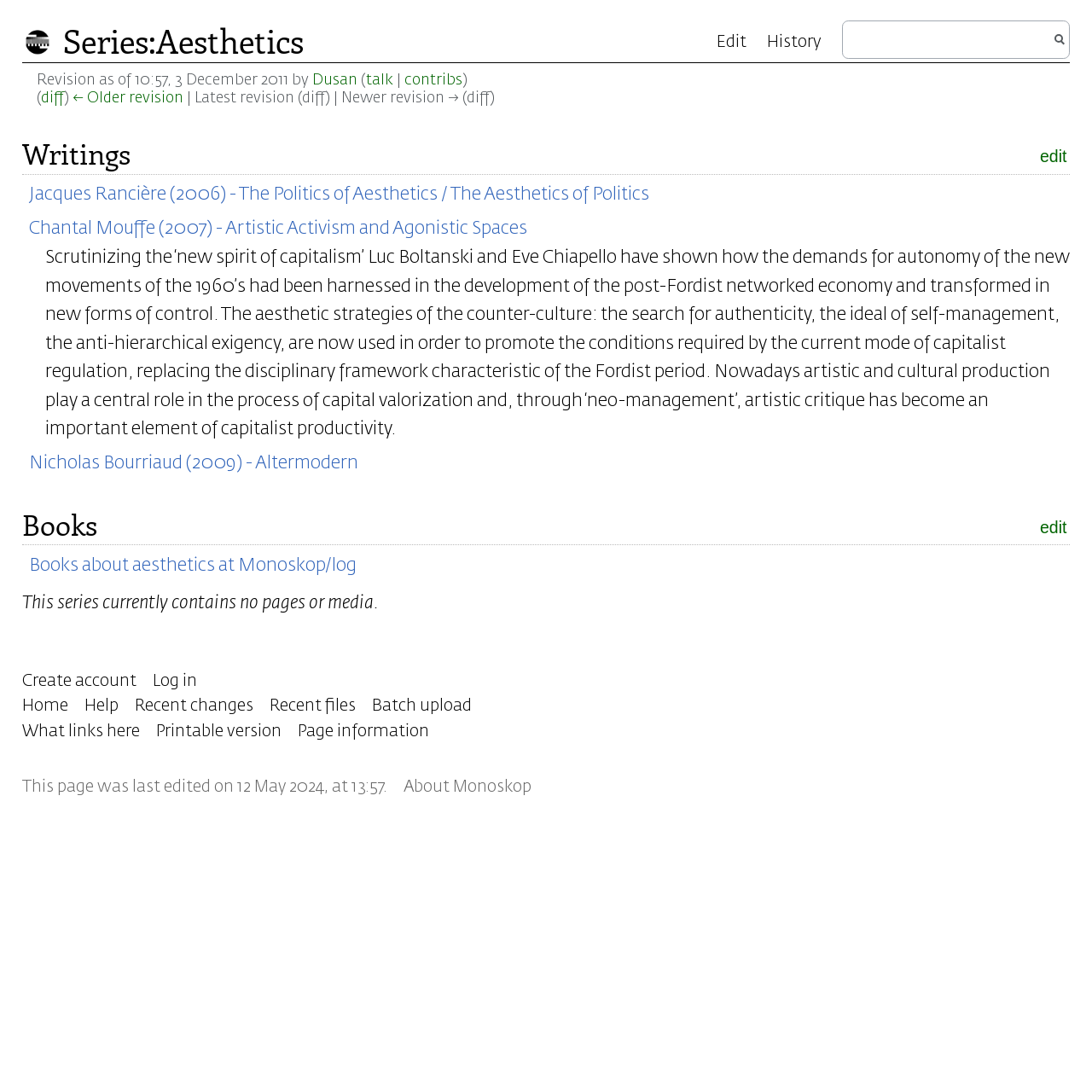Who made the last revision on this webpage?
Please ensure your answer to the question is detailed and covers all necessary aspects.

The webpage has a static text 'Revision as of 10:57, 3 December 2011 by Dusan' which indicates that the last revision was made by Dusan.